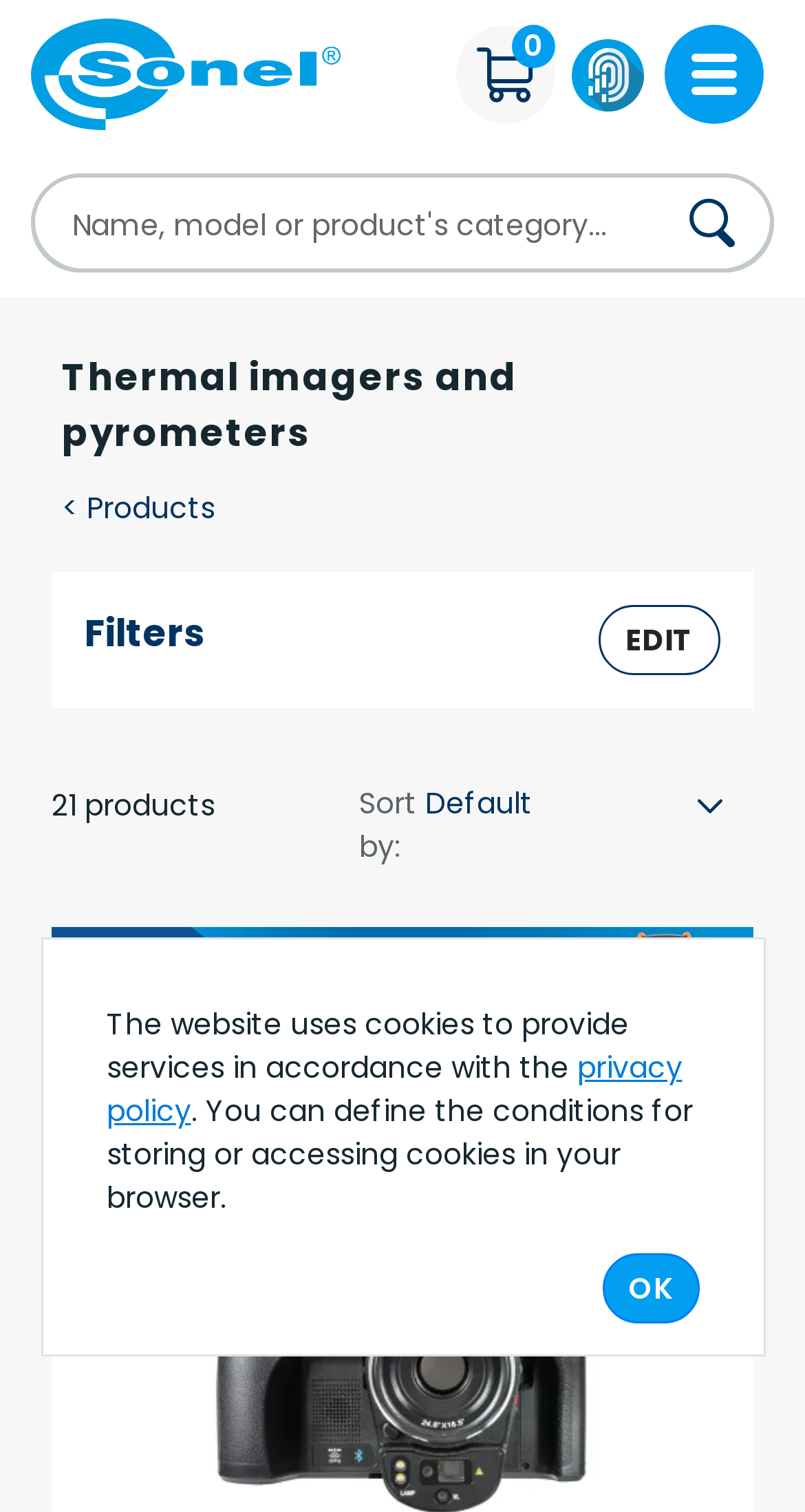Generate a comprehensive caption for the webpage you are viewing.

The webpage is an online store for thermal imaging cameras and pyrometers, with a focus on professional advice and over 25 years of experience. At the top left corner, there is a link to another online store, soneltest.com, which sells electric meters, accompanied by a small image. Below this, there is a search bar where users can input the name, model, or product category they are looking for.

To the right of the search bar, there is a button with no text. Above the search bar, there is a small text displaying the number 0. Further to the right, there is a login button with an image. The main heading of the page, "Thermal imagers and pyrometers", is located near the top center of the page.

Below the heading, there is a link to a products page, and a text "Filters" with an "EDIT" button to its right. The page displays 21 products, with a text indicating the number of products. Users can sort the products by various criteria using a dropdown menu. There is also a link to another page, possibly a product description or details page.

At the bottom of the page, there is a notice about the website's use of cookies, with a link to the privacy policy. Users can define their cookie preferences in their browser settings. A button to acknowledge this notice is located at the bottom right corner of the page.